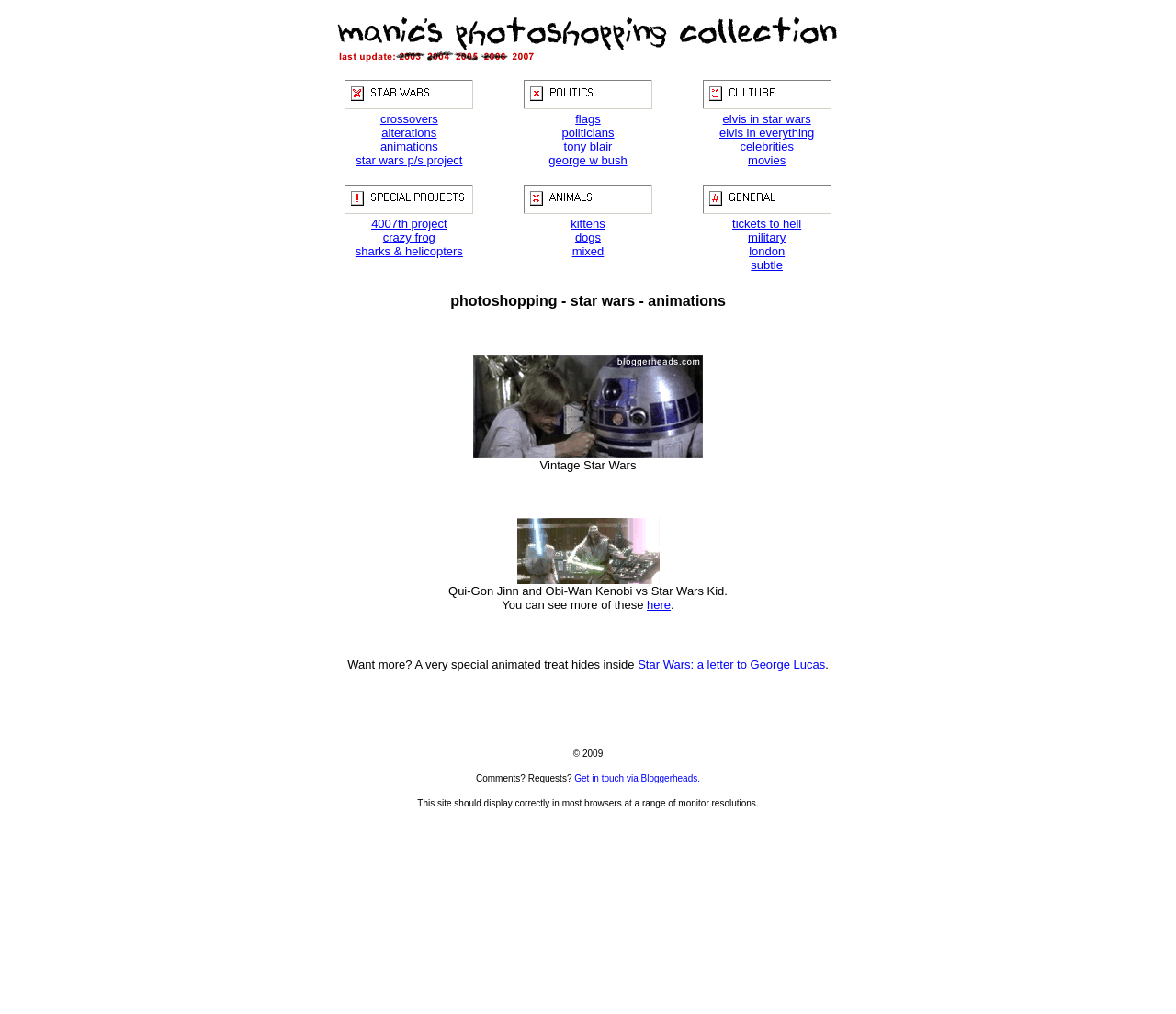Find the bounding box coordinates of the clickable area required to complete the following action: "Explore 'elvis in star wars'".

[0.615, 0.109, 0.69, 0.124]